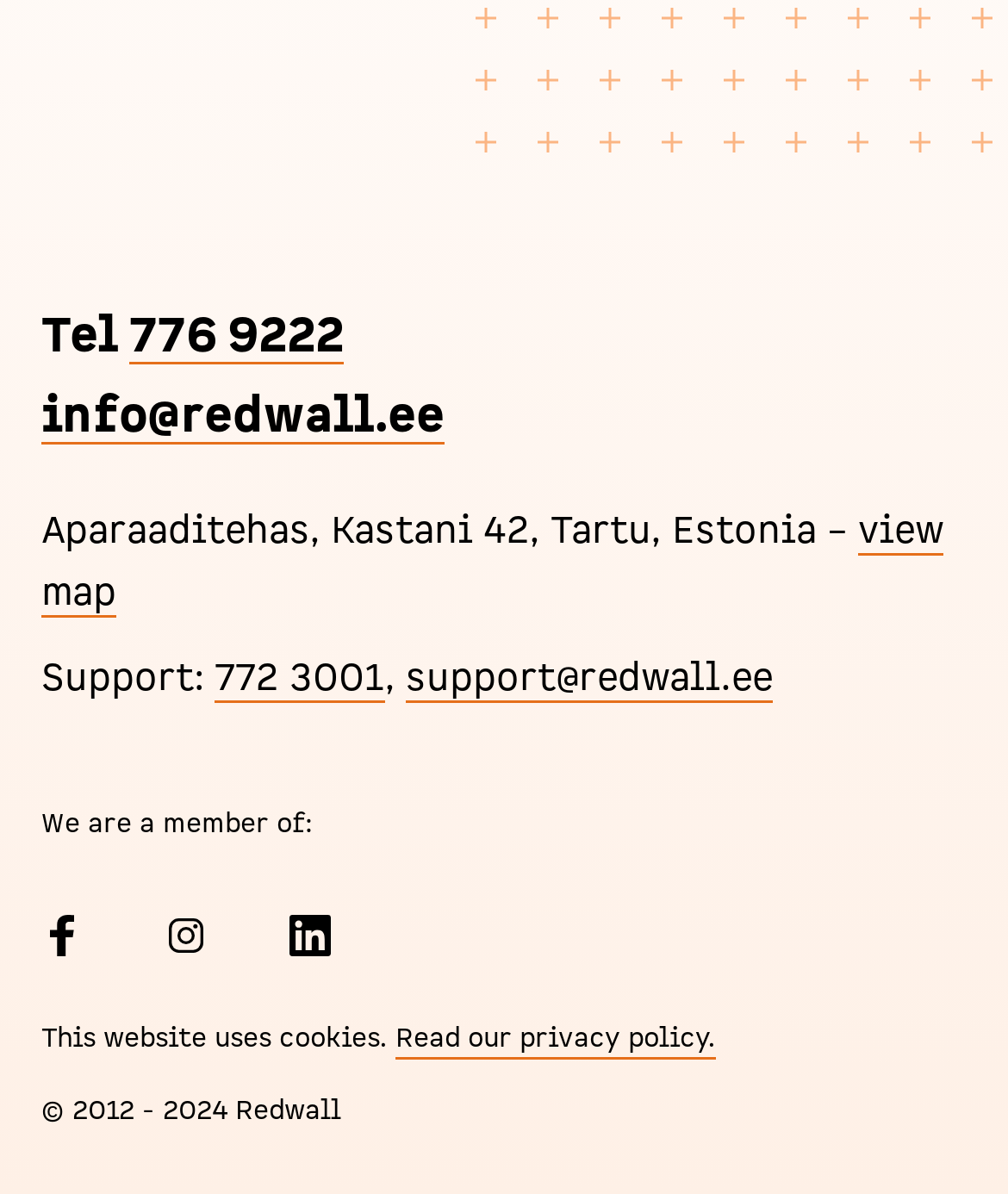Carefully examine the image and provide an in-depth answer to the question: What is the location of Aparaaditehas?

I found the address of Aparaaditehas on the webpage, which is 'Kastani 42, Tartu, Estonia'.